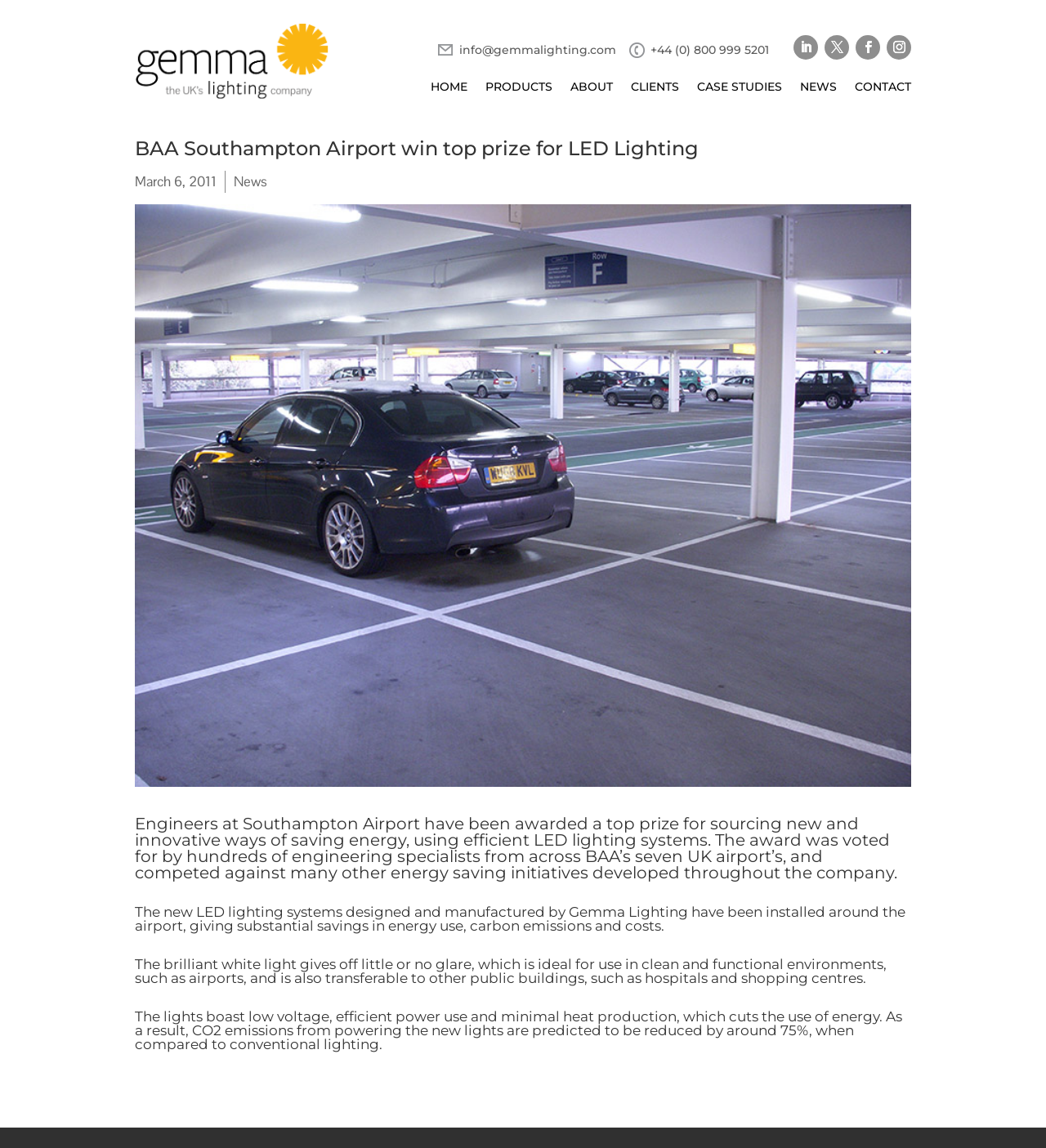Please provide a comprehensive answer to the question below using the information from the image: What is the name of the airport that won a top prize?

The answer can be found in the heading element that says 'BAA Southampton Airport win top prize for LED Lighting'. The name of the airport is mentioned as 'Southampton Airport'.